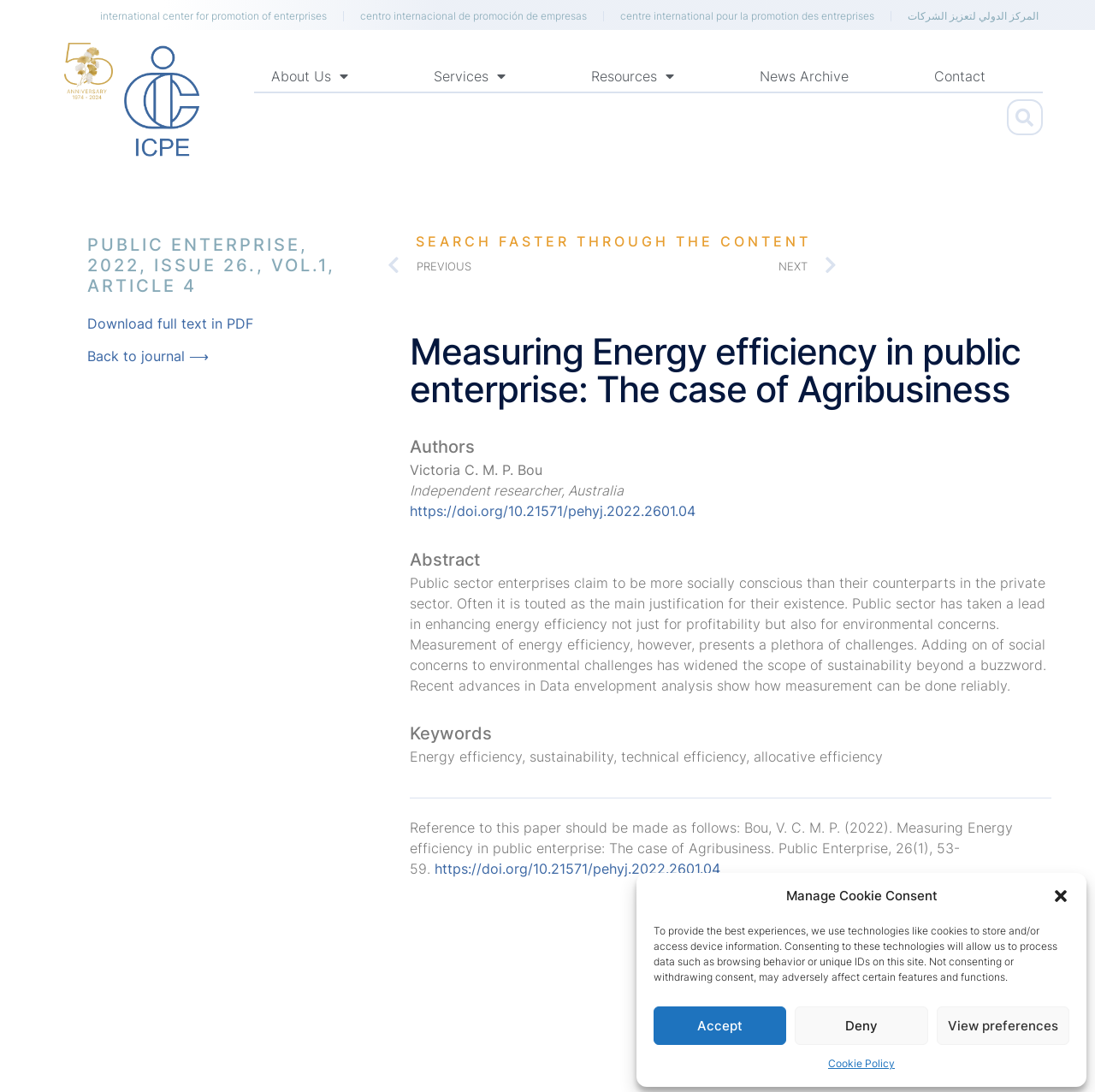Could you specify the bounding box coordinates for the clickable section to complete the following instruction: "Learn about Blurriness, Reduced Contrast Sensitivity, Glare Sensitivity, and Night Blindness"?

None